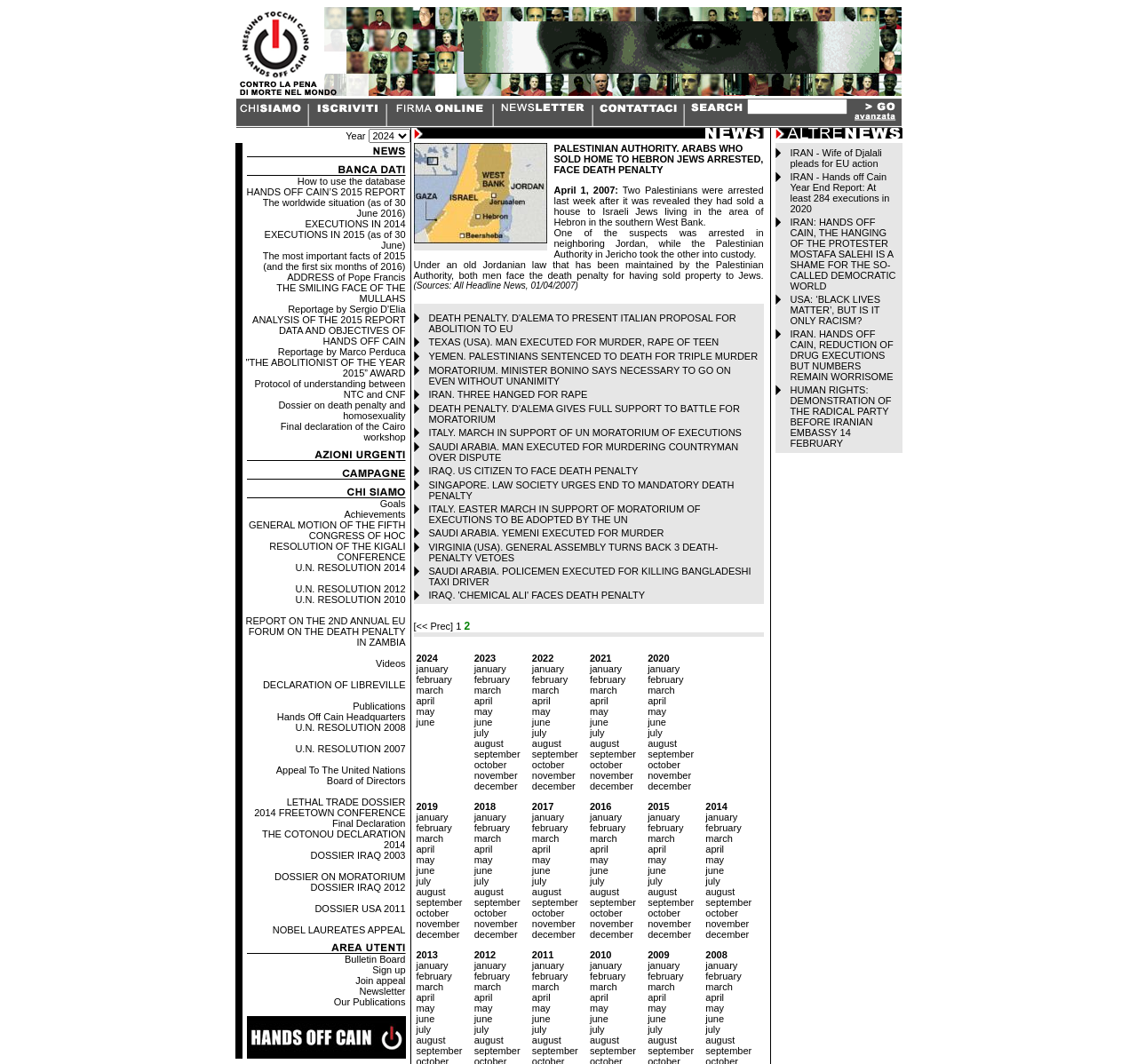Determine the bounding box coordinates for the clickable element to execute this instruction: "Click the image on the top-right side". Provide the coordinates as four float numbers between 0 and 1, i.e., [left, top, right, bottom].

[0.774, 0.02, 0.793, 0.068]